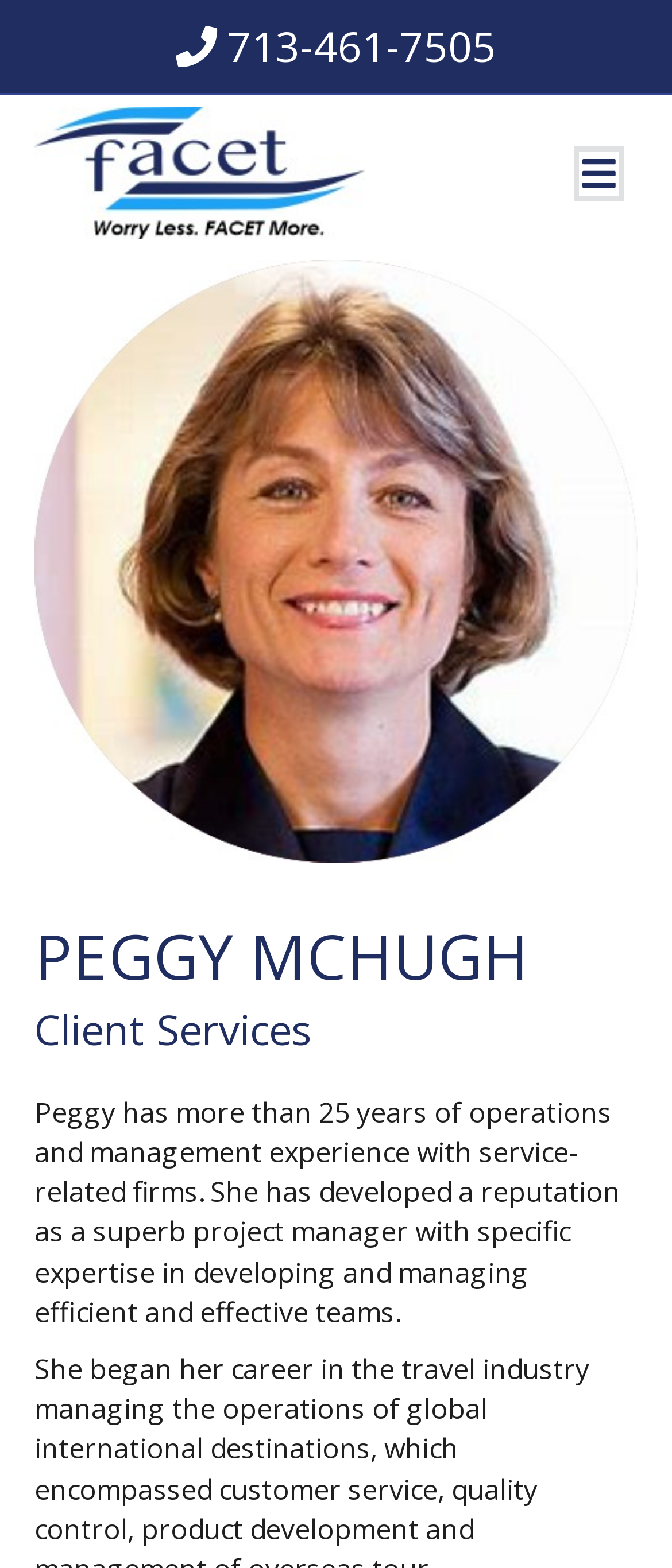Locate the bounding box coordinates of the UI element described by: "713-461-7505". The bounding box coordinates should consist of four float numbers between 0 and 1, i.e., [left, top, right, bottom].

[0.338, 0.011, 0.738, 0.047]